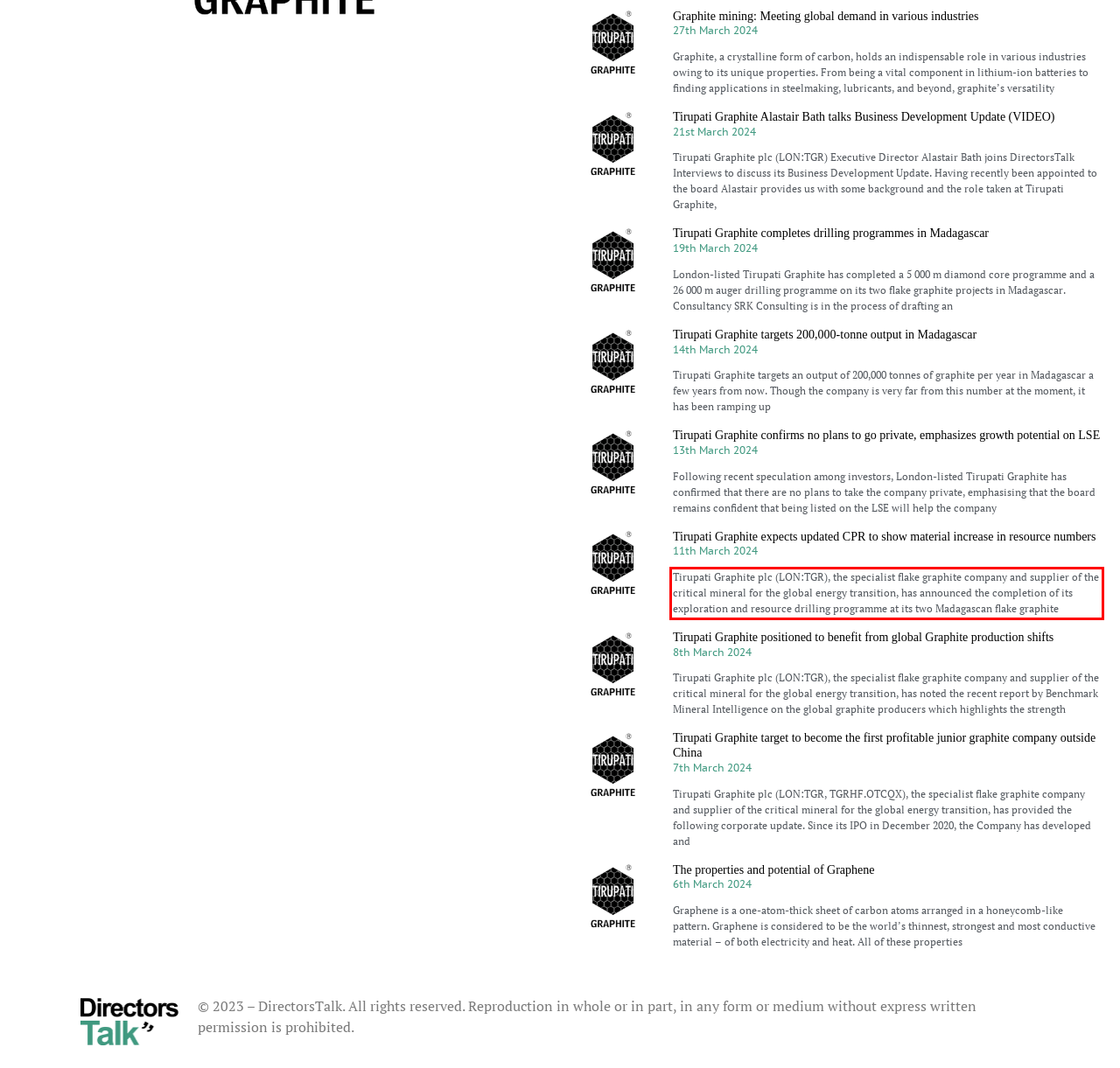With the given screenshot of a webpage, locate the red rectangle bounding box and extract the text content using OCR.

Tirupati Graphite plc (LON:TGR), the specialist flake graphite company and supplier of the critical mineral for the global energy transition, has announced the completion of its exploration and resource drilling programme at its two Madagascan flake graphite